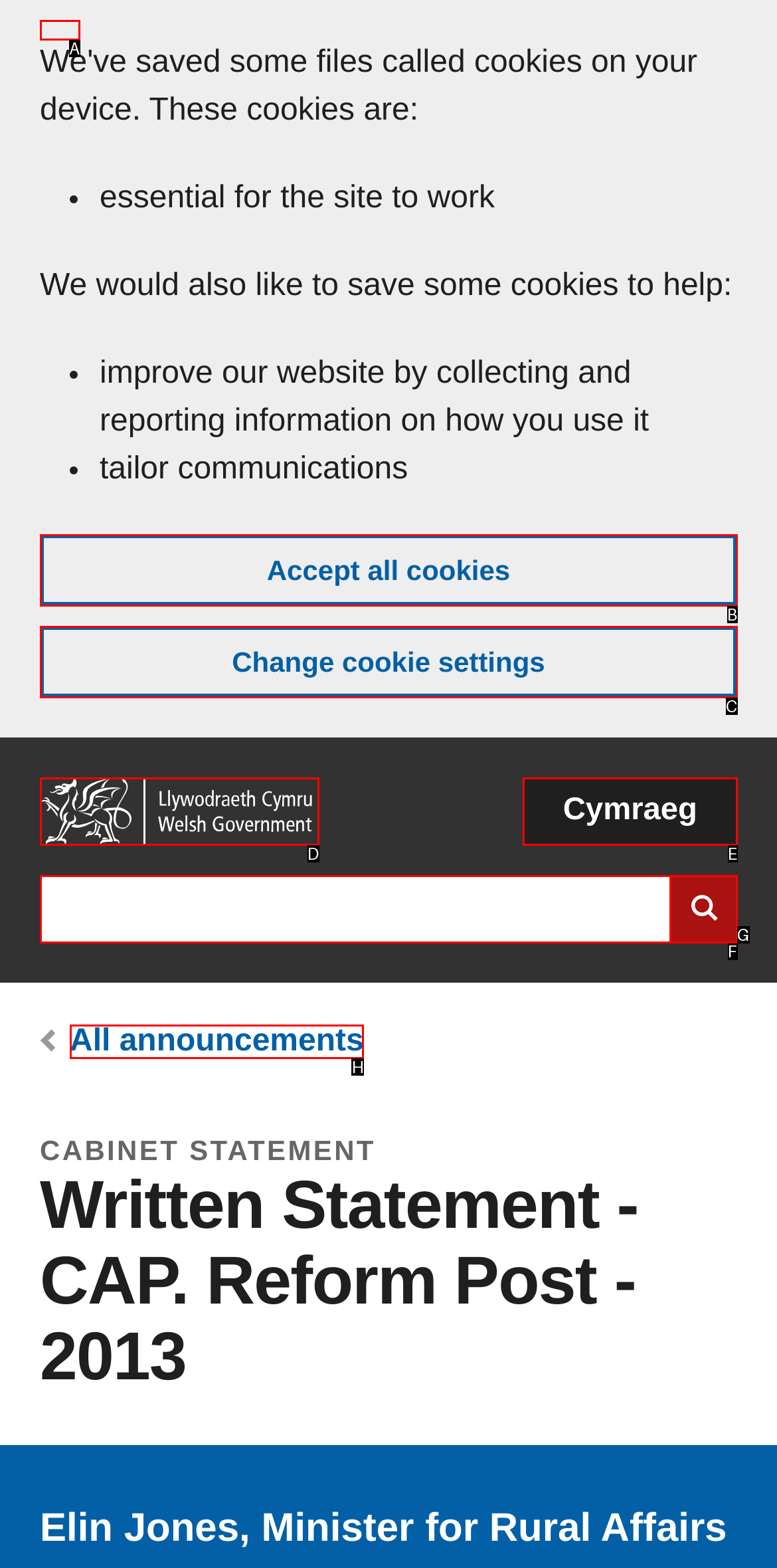Identify which HTML element to click to fulfill the following task: Change language to Cymraeg. Provide your response using the letter of the correct choice.

E